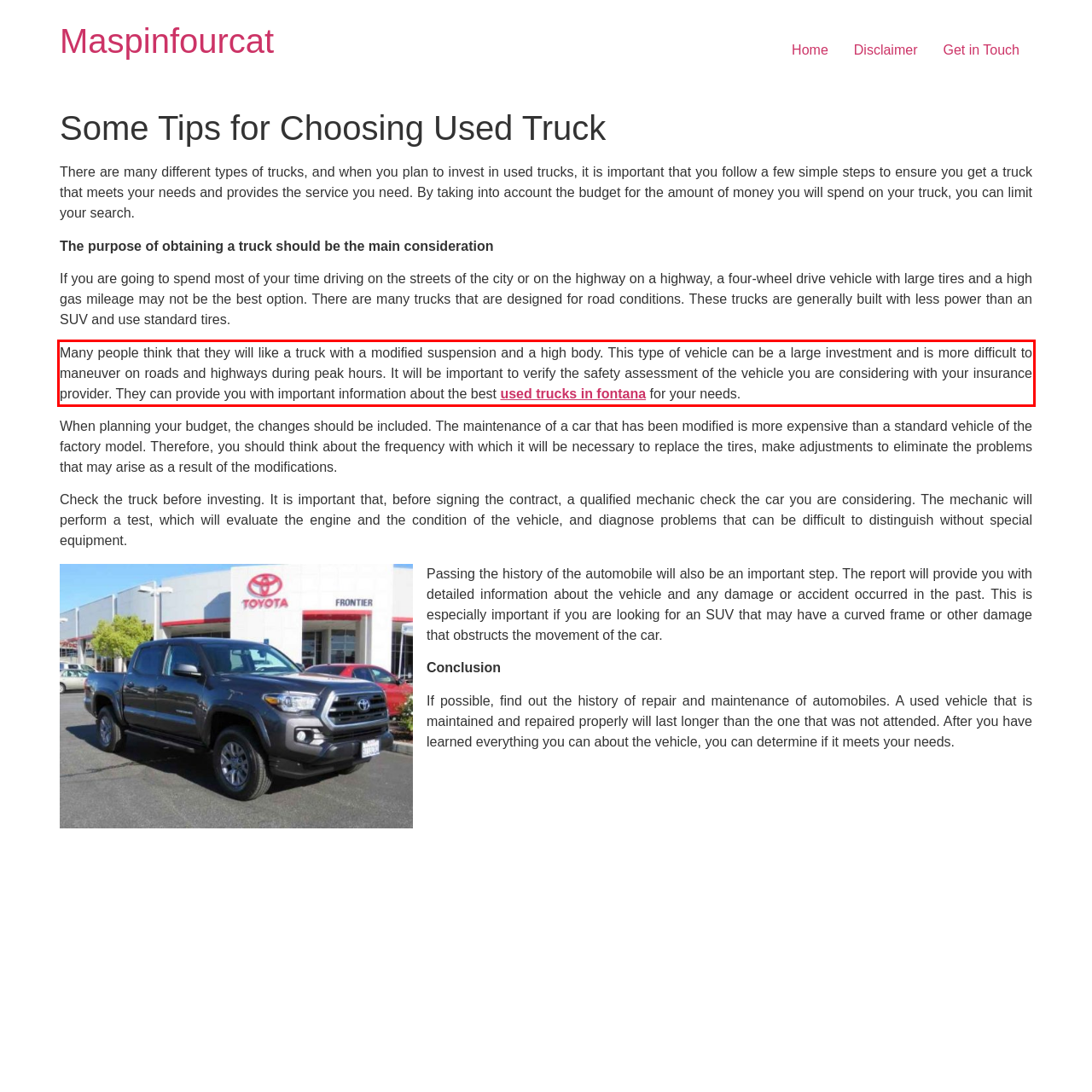Using the webpage screenshot, recognize and capture the text within the red bounding box.

Many people think that they will like a truck with a modified suspension and a high body. This type of vehicle can be a large investment and is more difficult to maneuver on roads and highways during peak hours. It will be important to verify the safety assessment of the vehicle you are considering with your insurance provider. They can provide you with important information about the best used trucks in fontana for your needs.